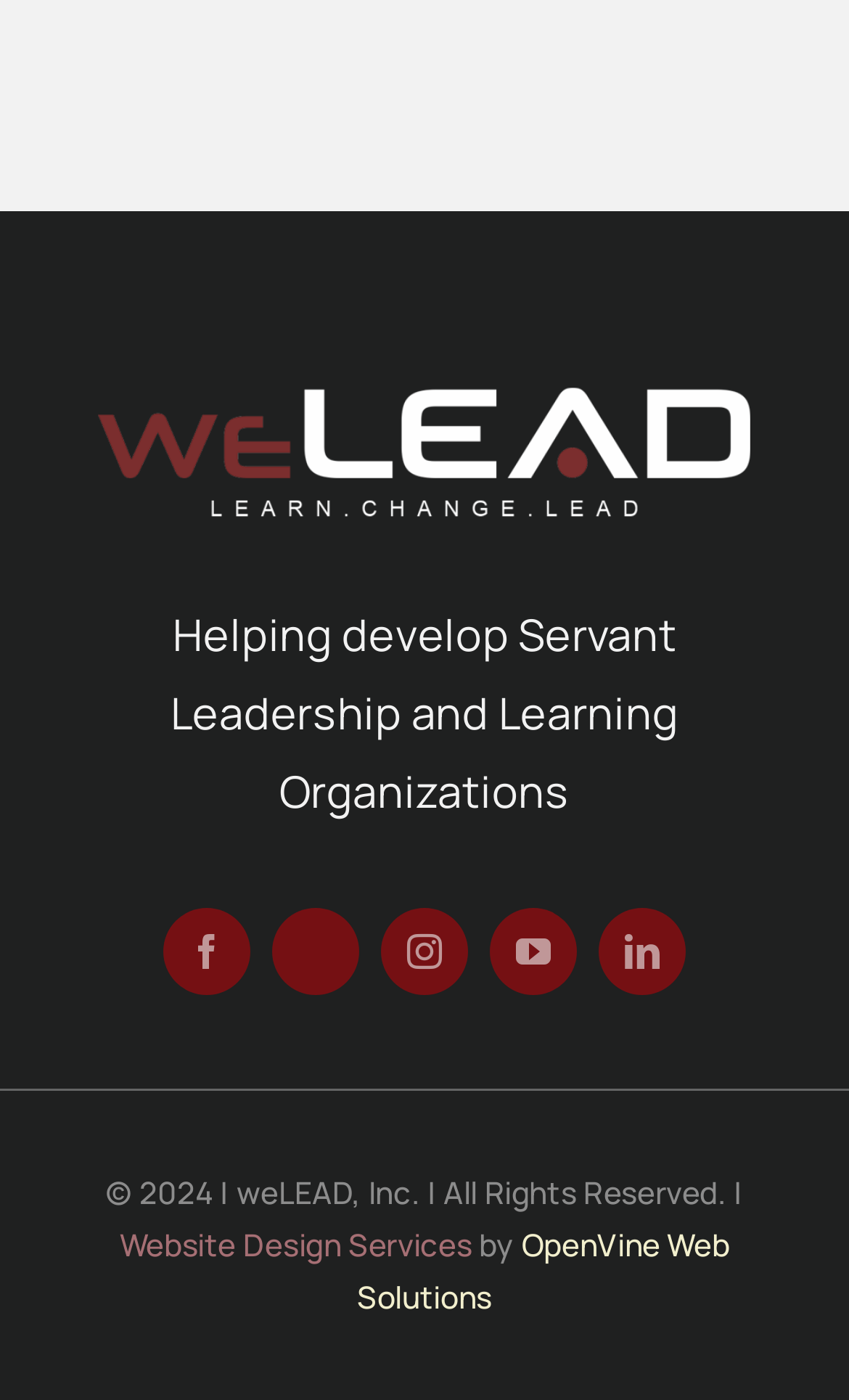Determine the bounding box coordinates of the clickable element necessary to fulfill the instruction: "Click the We-Lead-Logo-reverse-800 link". Provide the coordinates as four float numbers within the 0 to 1 range, i.e., [left, top, right, bottom].

[0.115, 0.271, 0.885, 0.305]